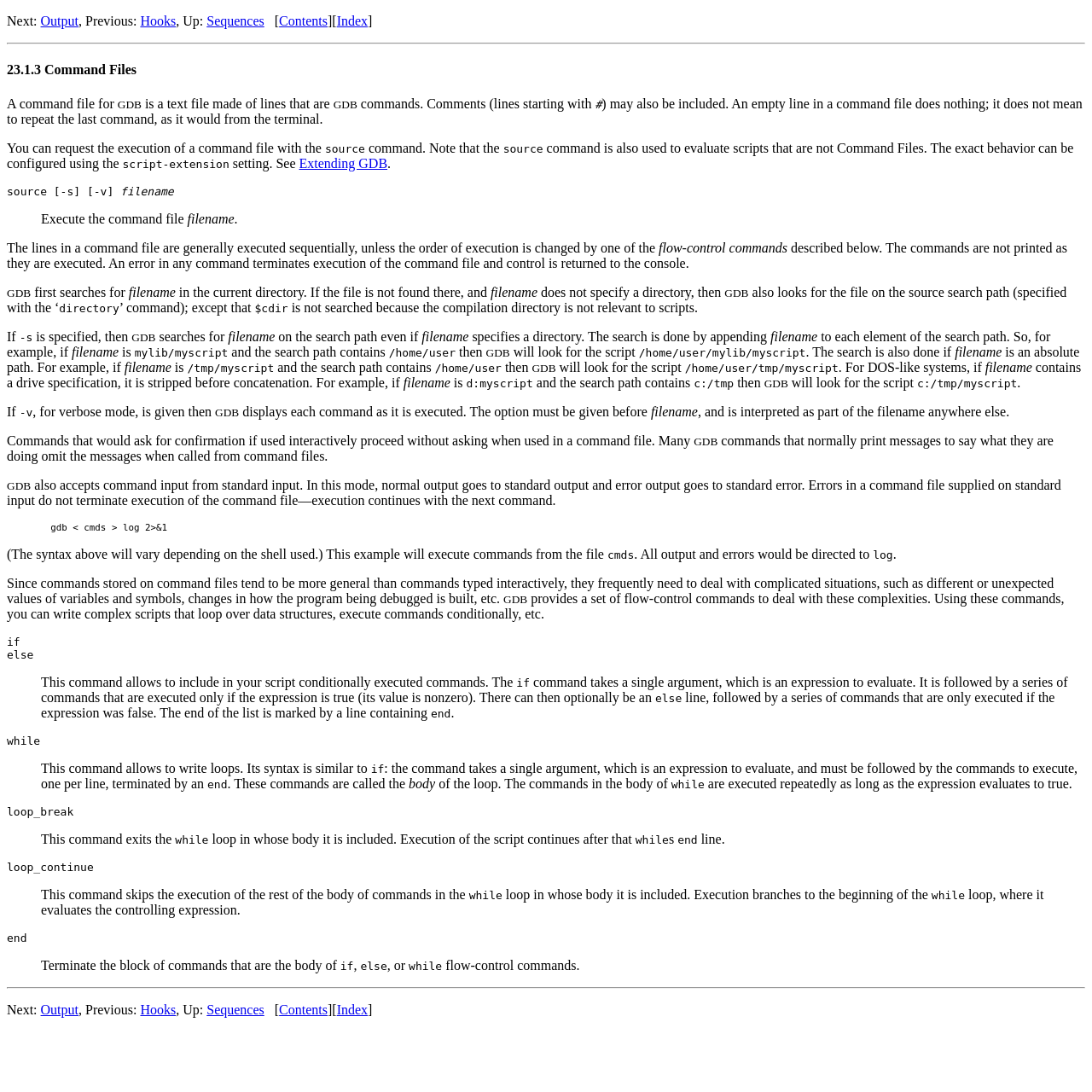Determine the bounding box coordinates for the area that needs to be clicked to fulfill this task: "Click on 'Contents'". The coordinates must be given as four float numbers between 0 and 1, i.e., [left, top, right, bottom].

[0.256, 0.012, 0.3, 0.026]